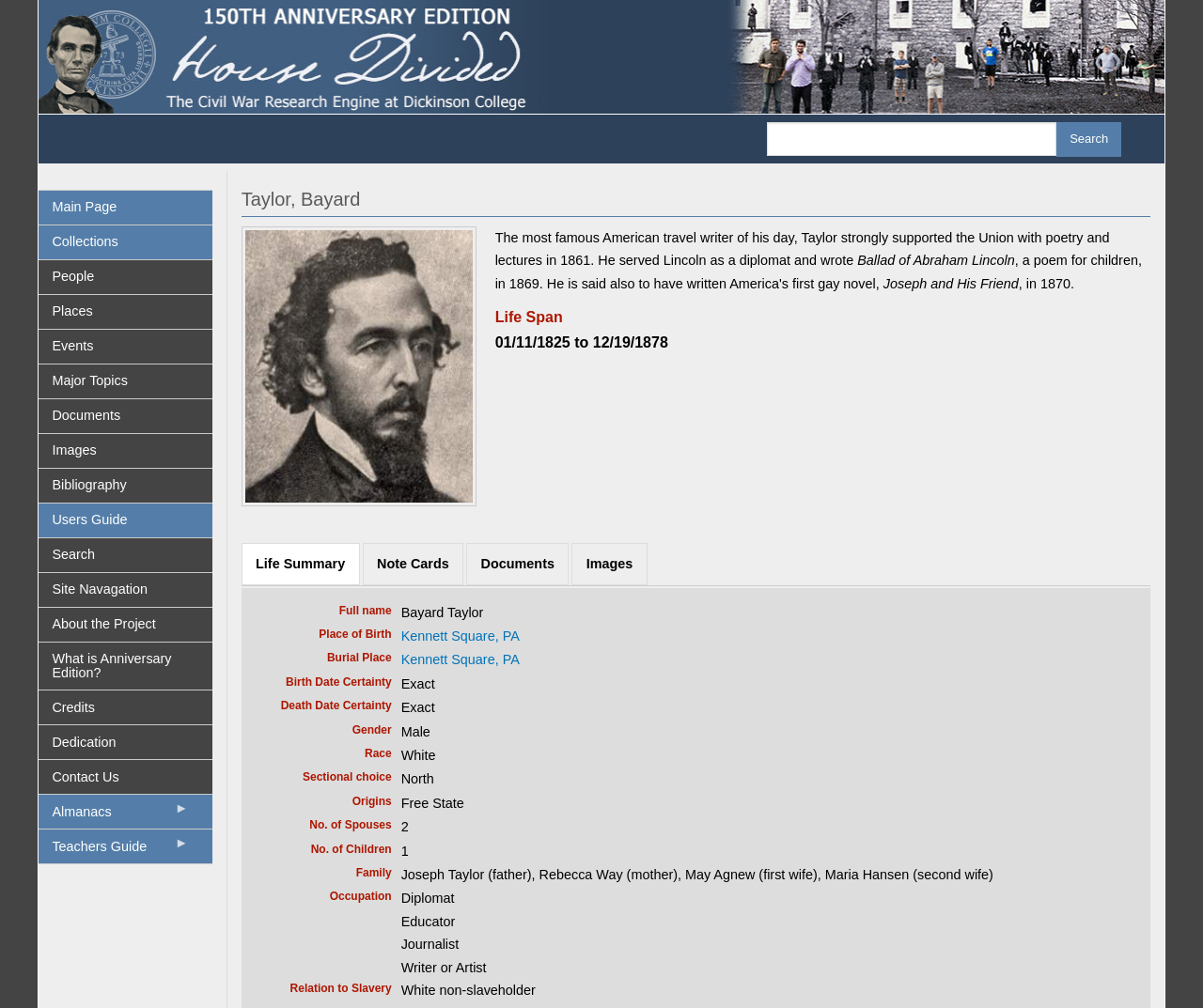Identify the bounding box coordinates of the region that should be clicked to execute the following instruction: "View life summary".

[0.201, 0.54, 0.298, 0.579]